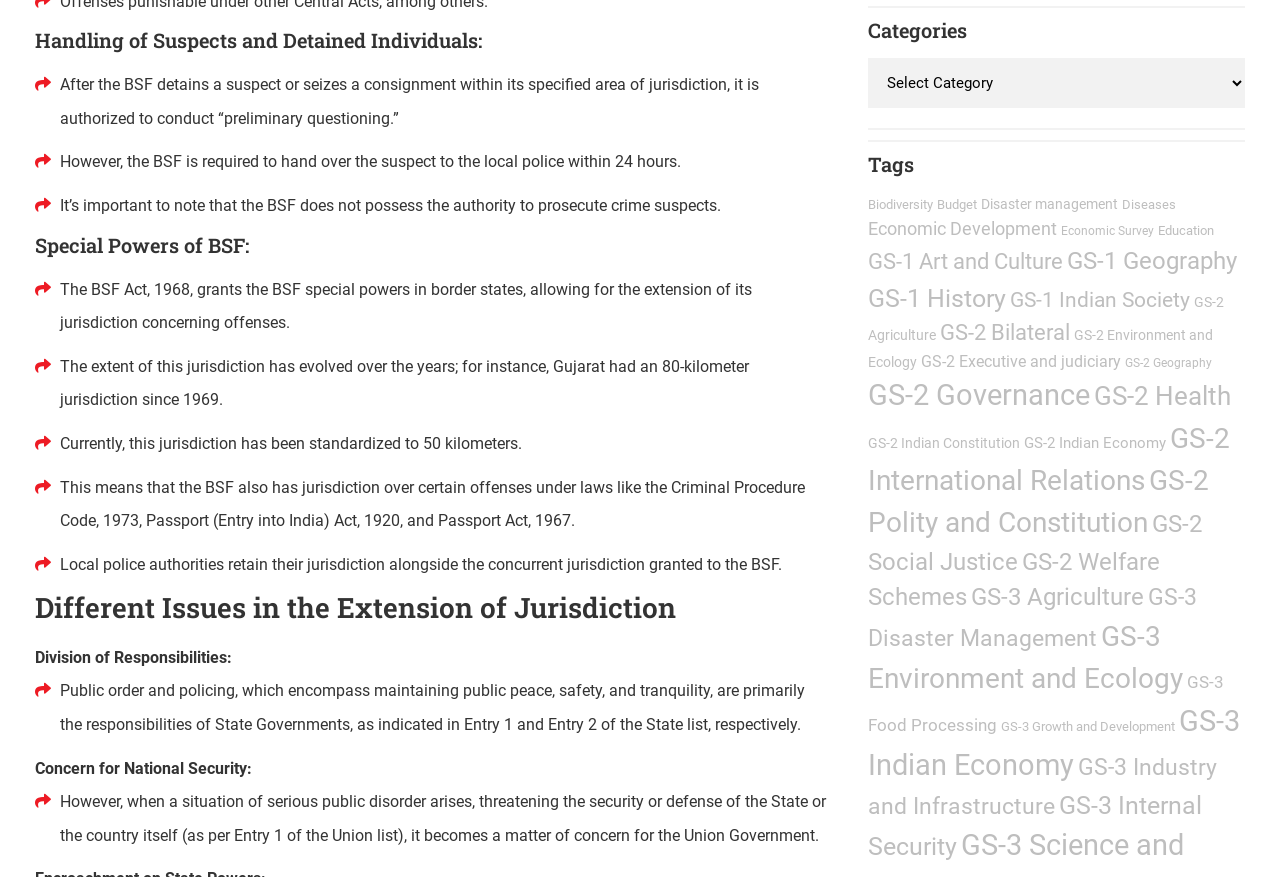Determine the bounding box coordinates for the clickable element to execute this instruction: "Learn about Special Powers of BSF". Provide the coordinates as four float numbers between 0 and 1, i.e., [left, top, right, bottom].

[0.027, 0.265, 0.647, 0.293]